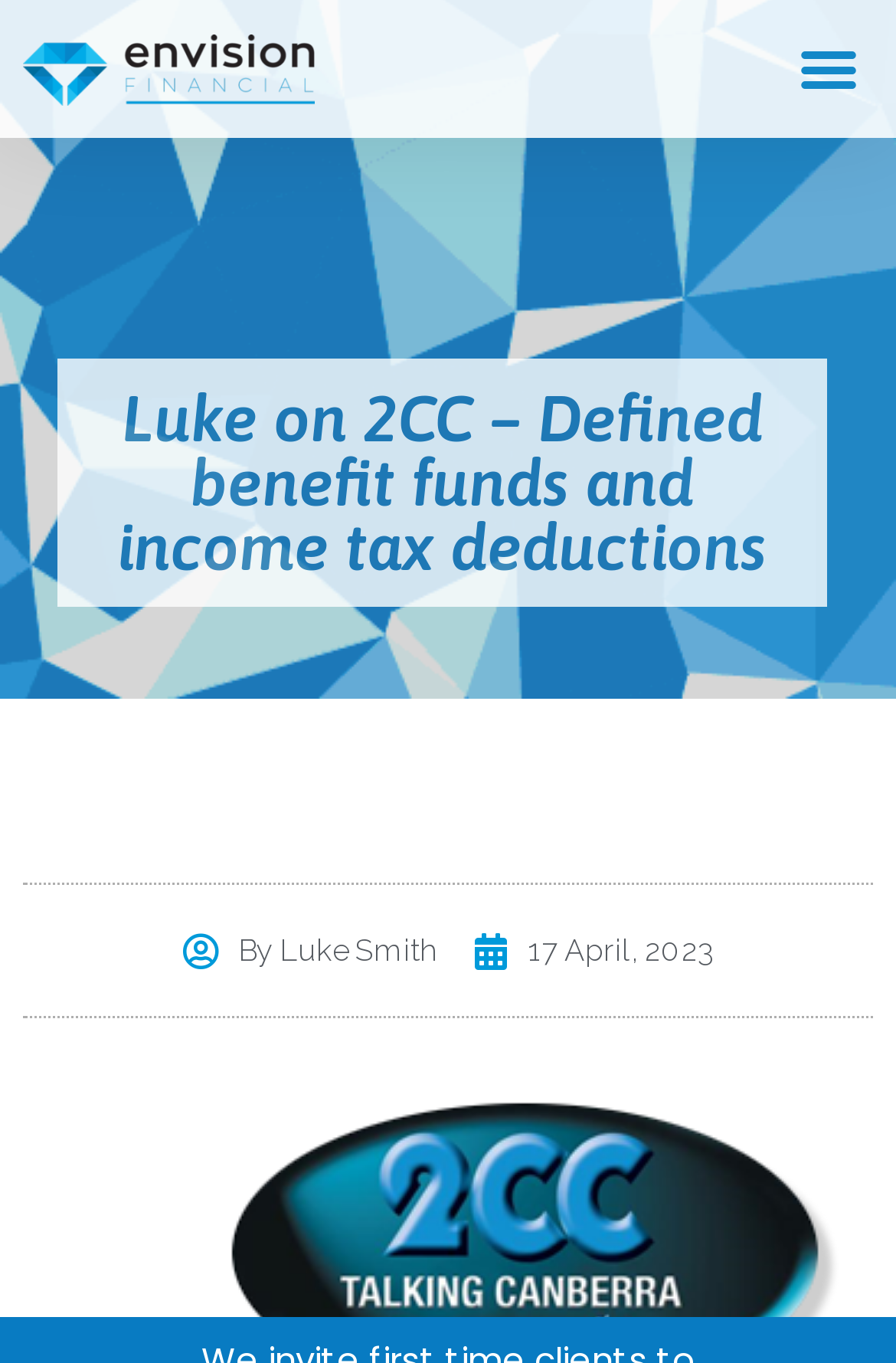Given the following UI element description: "alt="envision-logo-landscape" title="envision-logo-landscape"", find the bounding box coordinates in the webpage screenshot.

[0.026, 0.024, 0.35, 0.077]